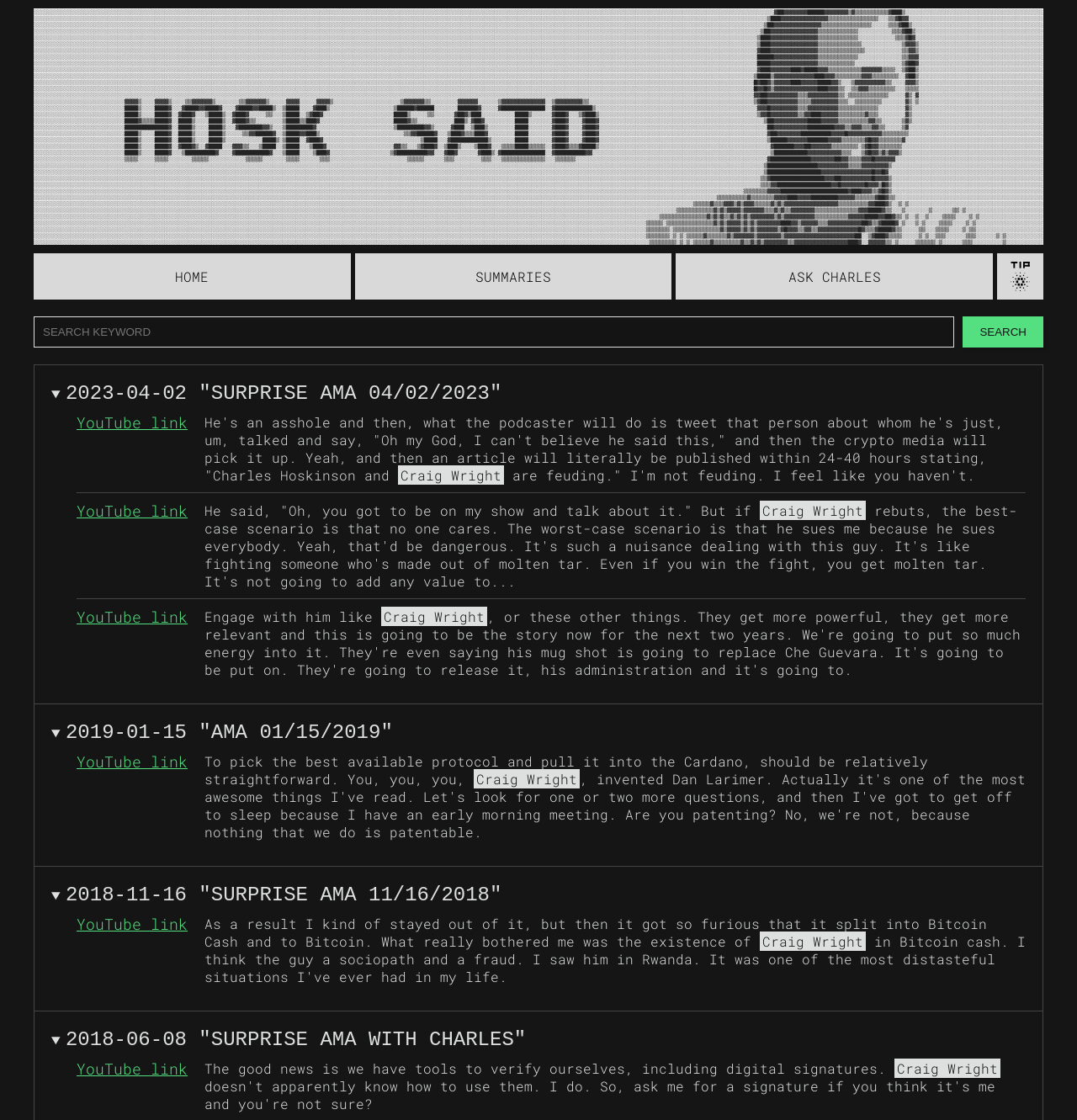What is the name of the person mentioned multiple times in the text?
Give a detailed explanation using the information visible in the image.

After analyzing the webpage, I found that the name 'Craig Wright' is mentioned multiple times in the text, specifically in the marked sections. This suggests that Craig Wright is a person of significance in the context of the webpage.